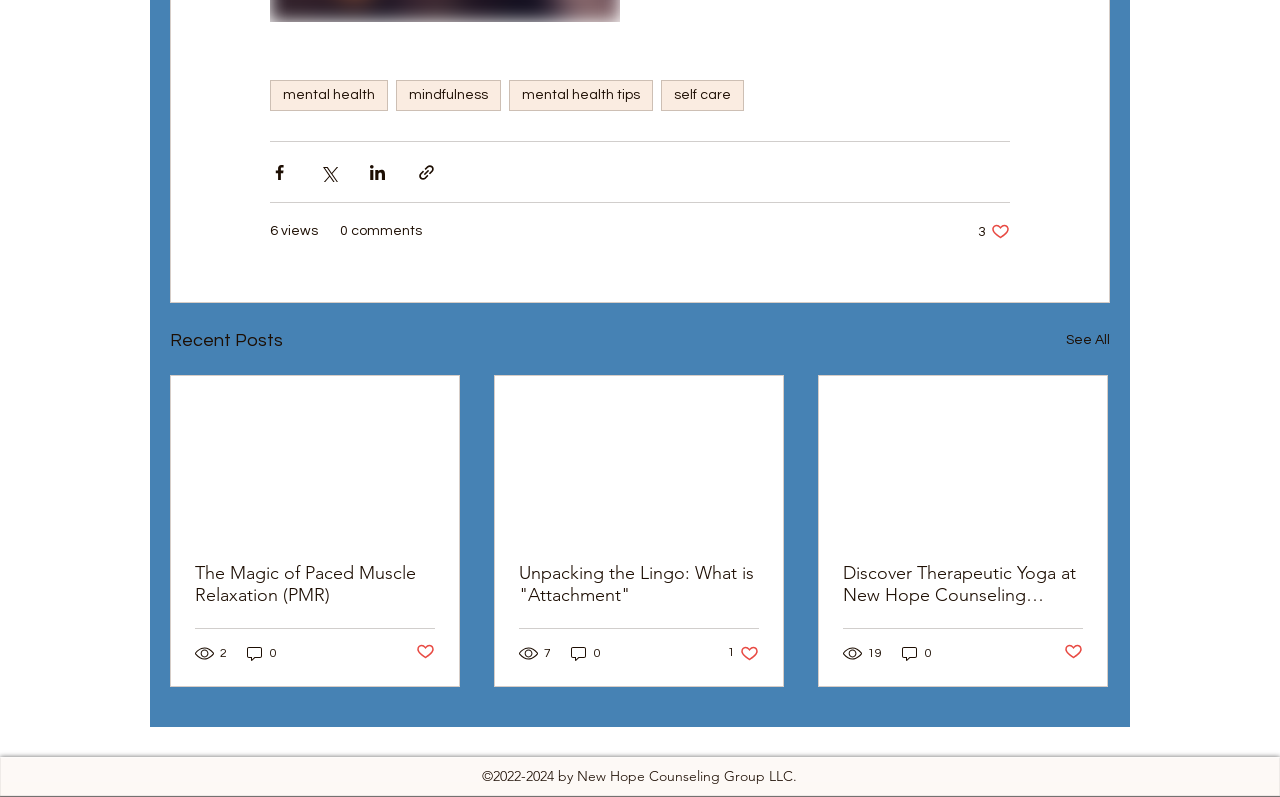Locate the bounding box coordinates of the clickable region necessary to complete the following instruction: "Like the 'Discover Therapeutic Yoga at New Hope Counseling Group!' post". Provide the coordinates in the format of four float numbers between 0 and 1, i.e., [left, top, right, bottom].

[0.831, 0.806, 0.846, 0.833]